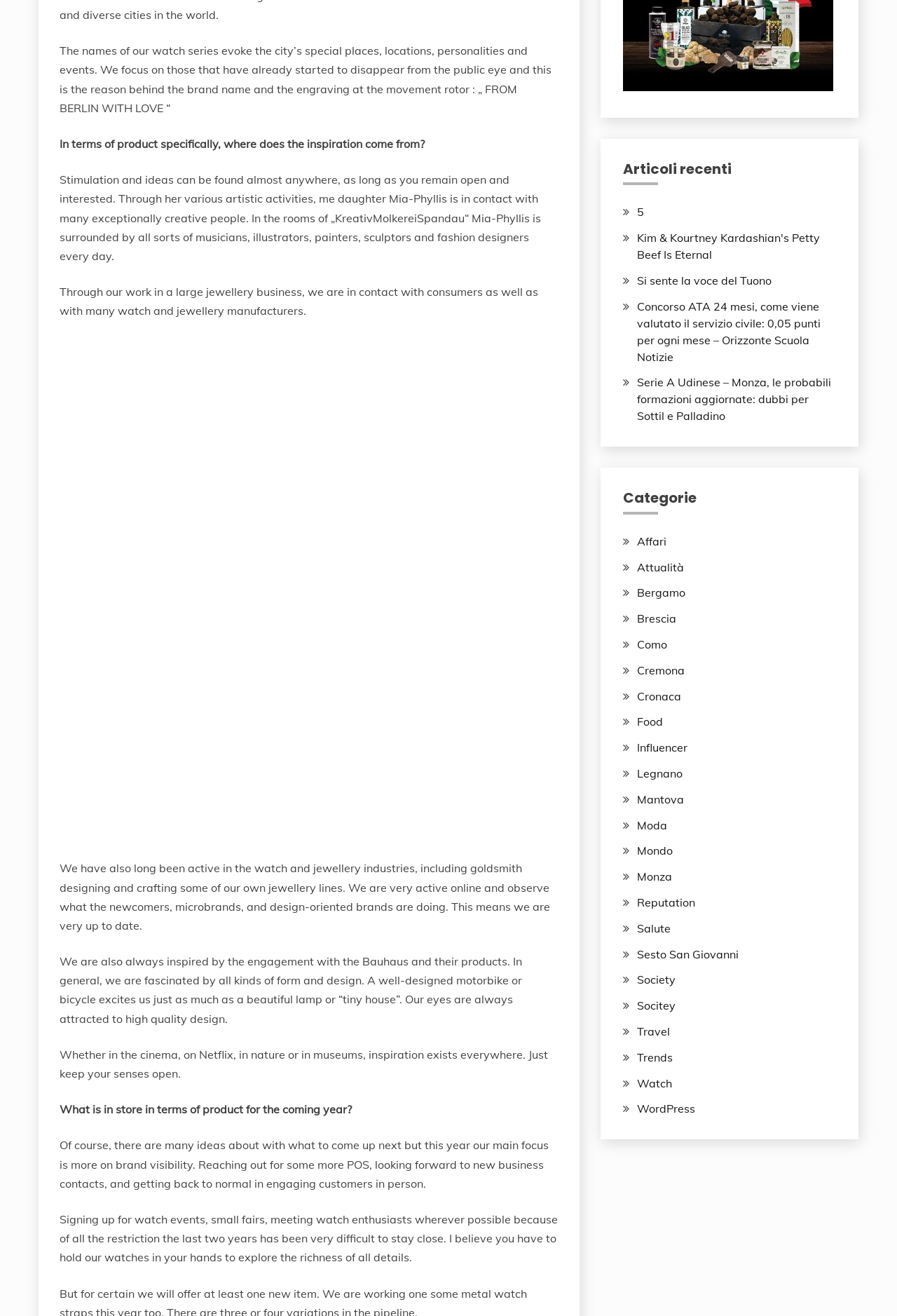Using the element description: "Sesto San Giovanni", determine the bounding box coordinates for the specified UI element. The coordinates should be four float numbers between 0 and 1, [left, top, right, bottom].

[0.71, 0.72, 0.823, 0.73]